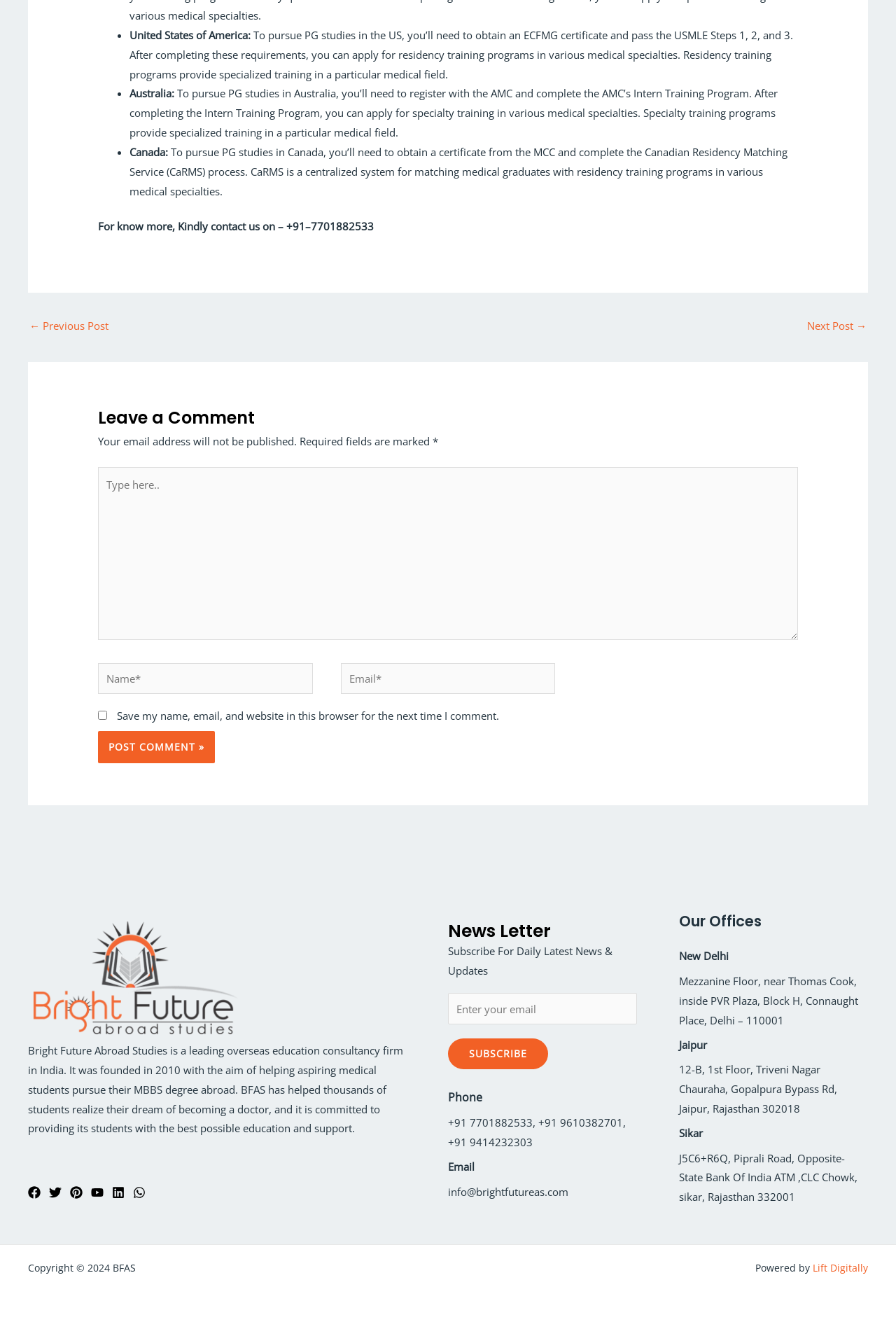Please specify the bounding box coordinates in the format (top-left x, top-left y, bottom-right x, bottom-right y), with values ranging from 0 to 1. Identify the bounding box for the UI component described as follows: Lift Digitally

[0.907, 0.949, 0.969, 0.959]